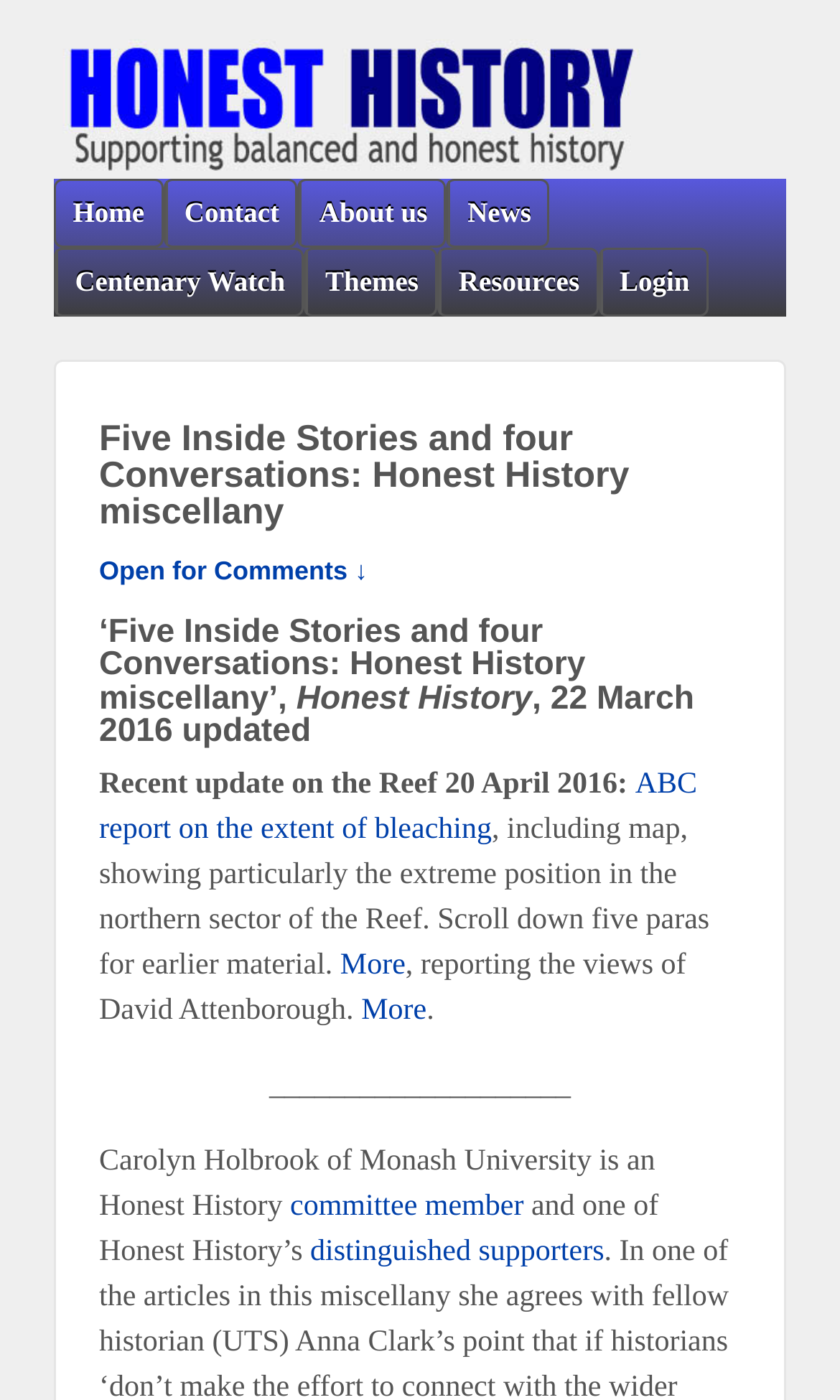Examine the image and give a thorough answer to the following question:
How many navigation links are there?

I counted the number of links in the top navigation bar, which includes 'Home', 'Contact', 'About us', 'News', 'Centenary Watch', 'Themes', 'Resources', 'Login', and 'Open for Comments ↓'.